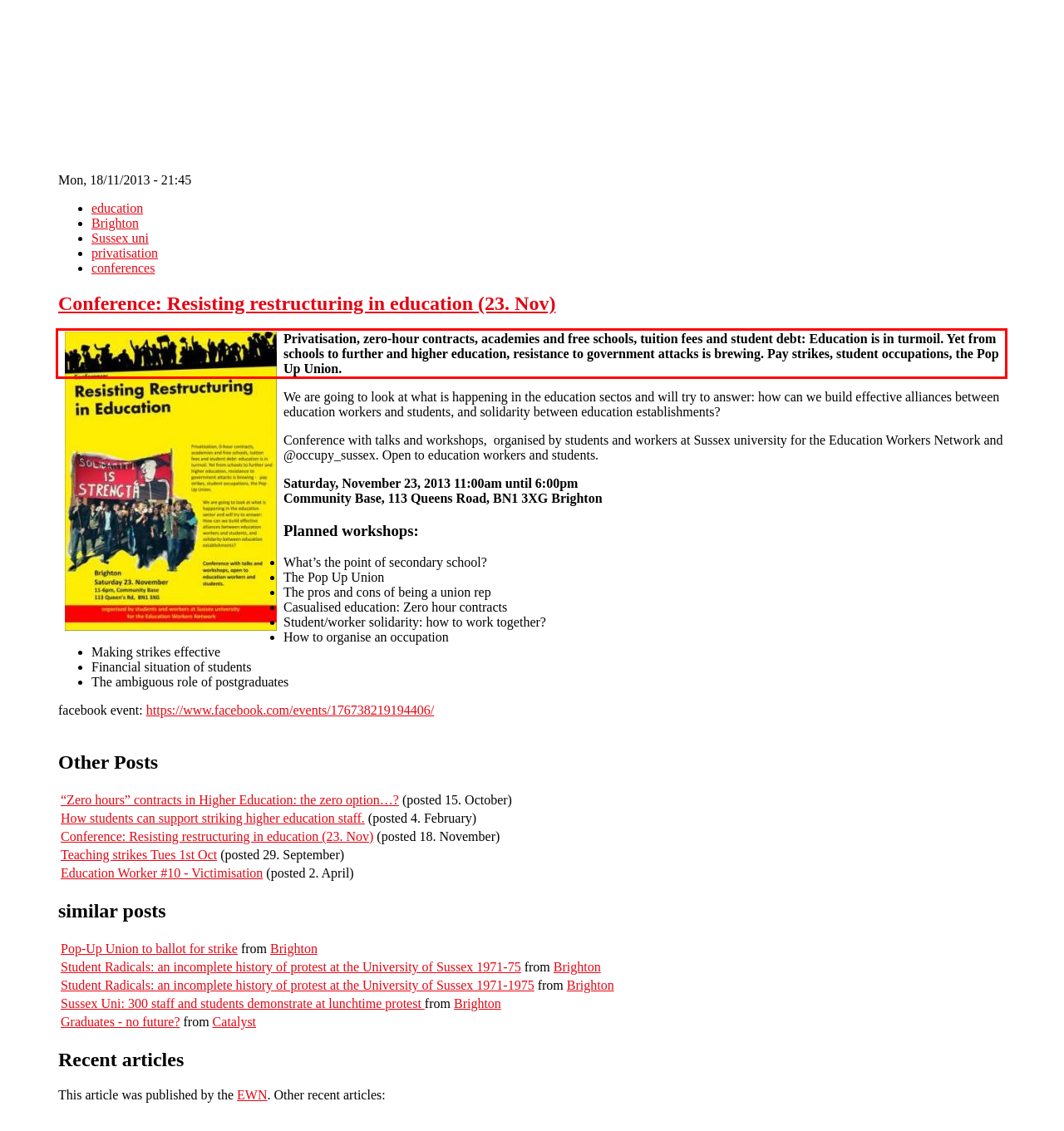Perform OCR on the text inside the red-bordered box in the provided screenshot and output the content.

Privatisation, zero-hour contracts, academies and free schools, tuition fees and student debt: Education is in turmoil. Yet from schools to further and higher education, resistance to government attacks is brewing. Pay strikes, student occupations, the Pop Up Union.